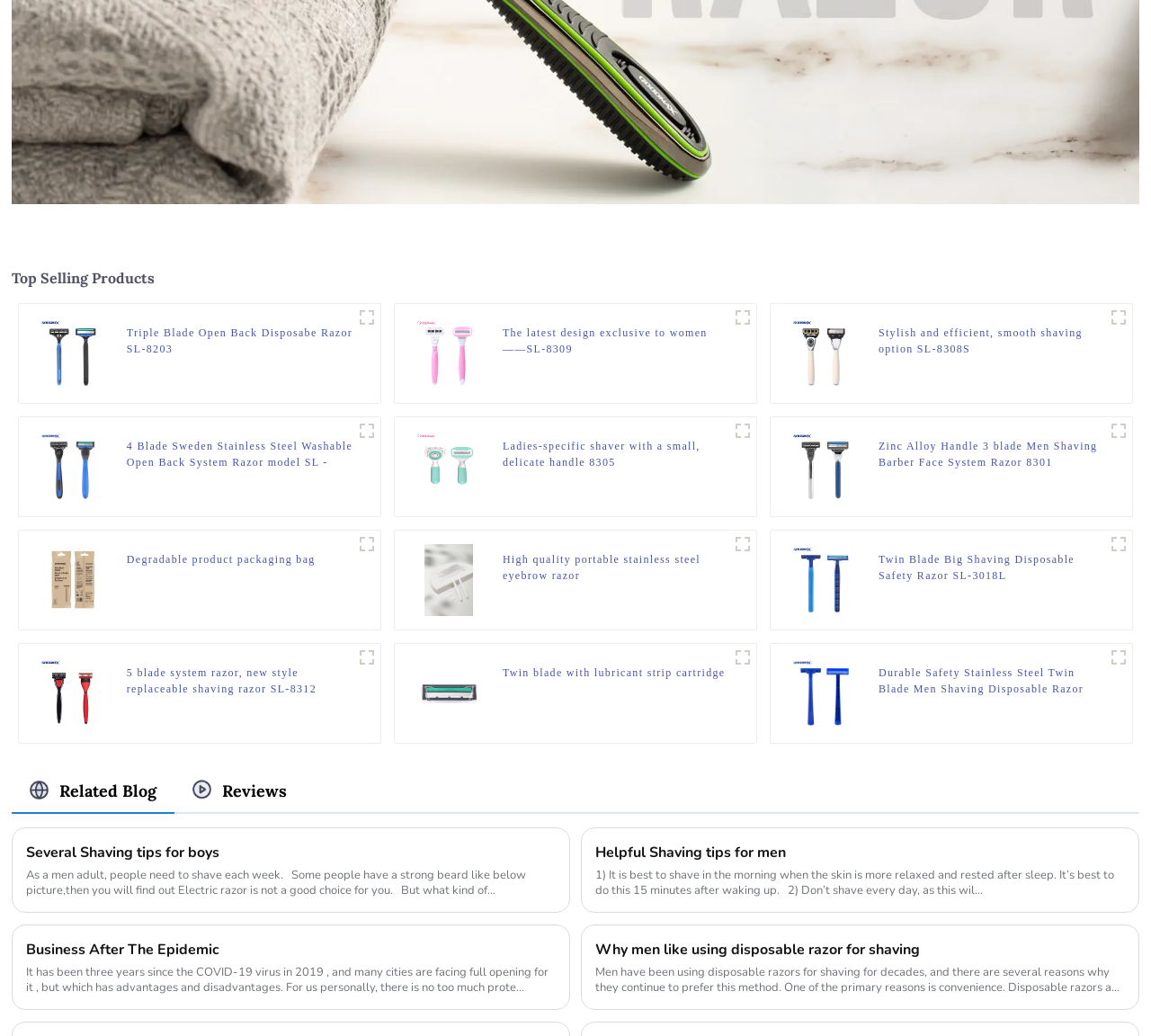Determine the bounding box coordinates of the target area to click to execute the following instruction: "Explore The latest design exclusive to women——SL-8309."

[0.437, 0.313, 0.634, 0.345]